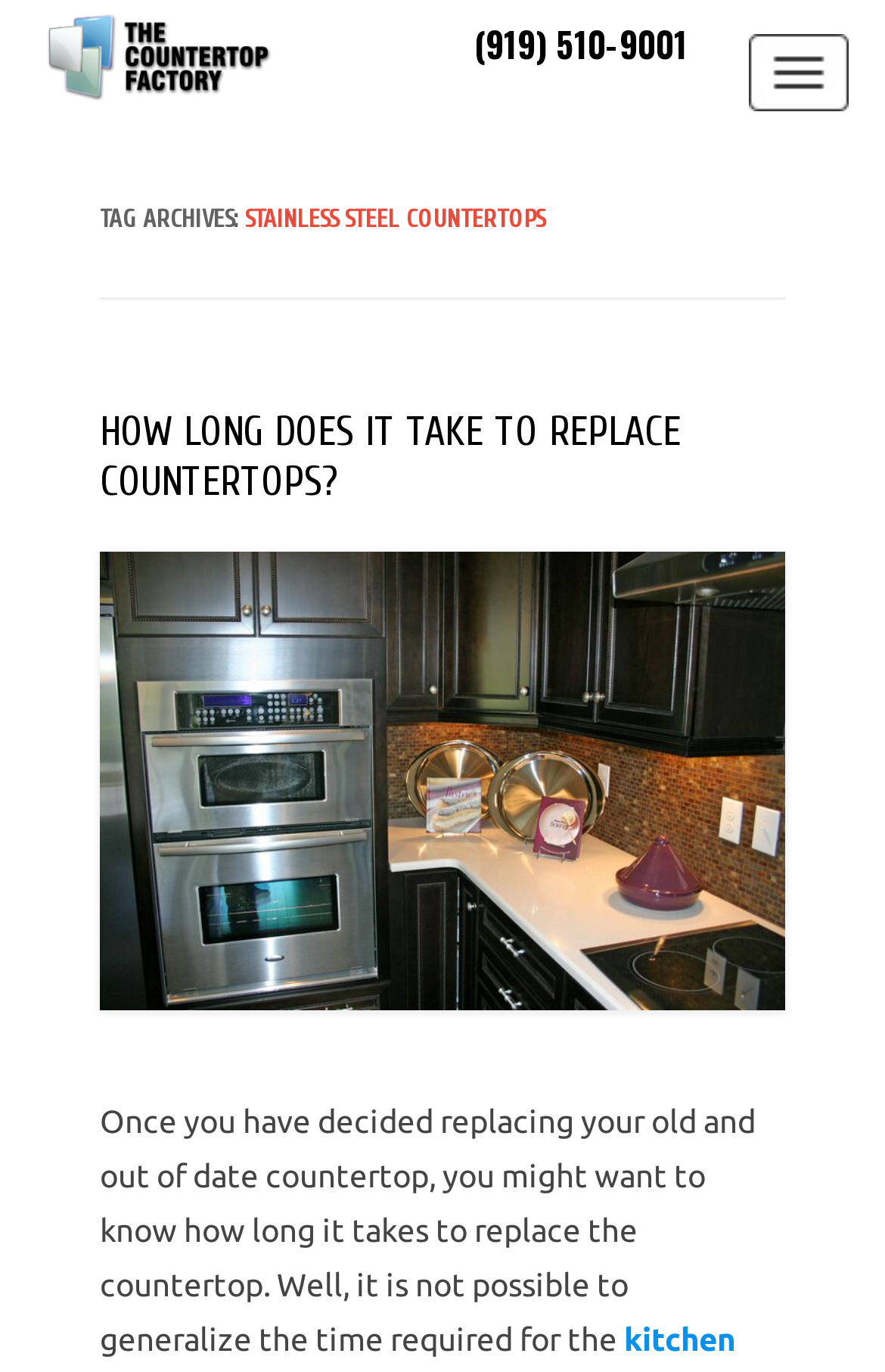What is the link below the header?
Answer with a single word or phrase, using the screenshot for reference.

HOW LONG DOES IT TAKE TO REPLACE COUNTERTOPS?